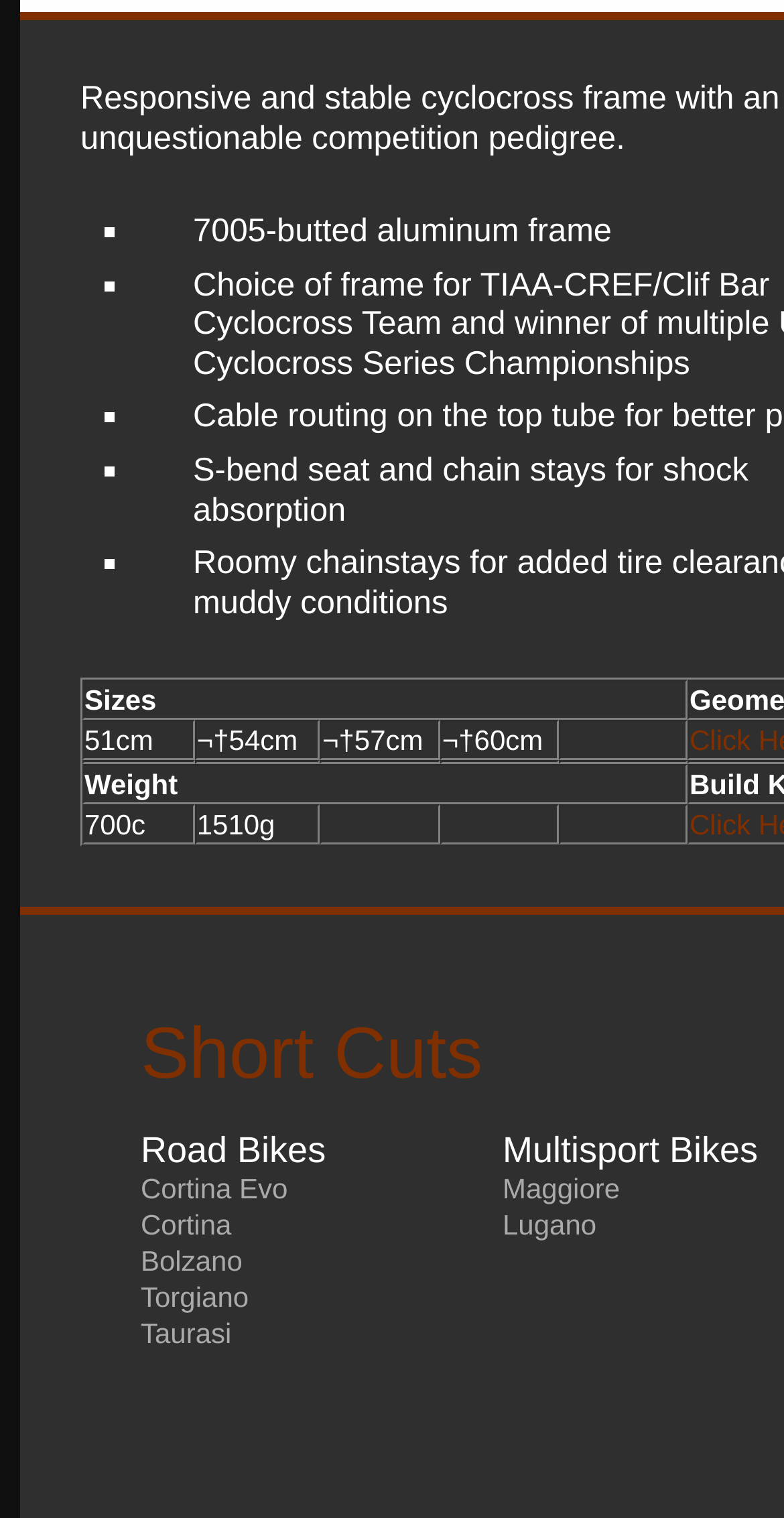Pinpoint the bounding box coordinates of the clickable element needed to complete the instruction: "Click on Road Bikes". The coordinates should be provided as four float numbers between 0 and 1: [left, top, right, bottom].

[0.179, 0.745, 0.416, 0.771]